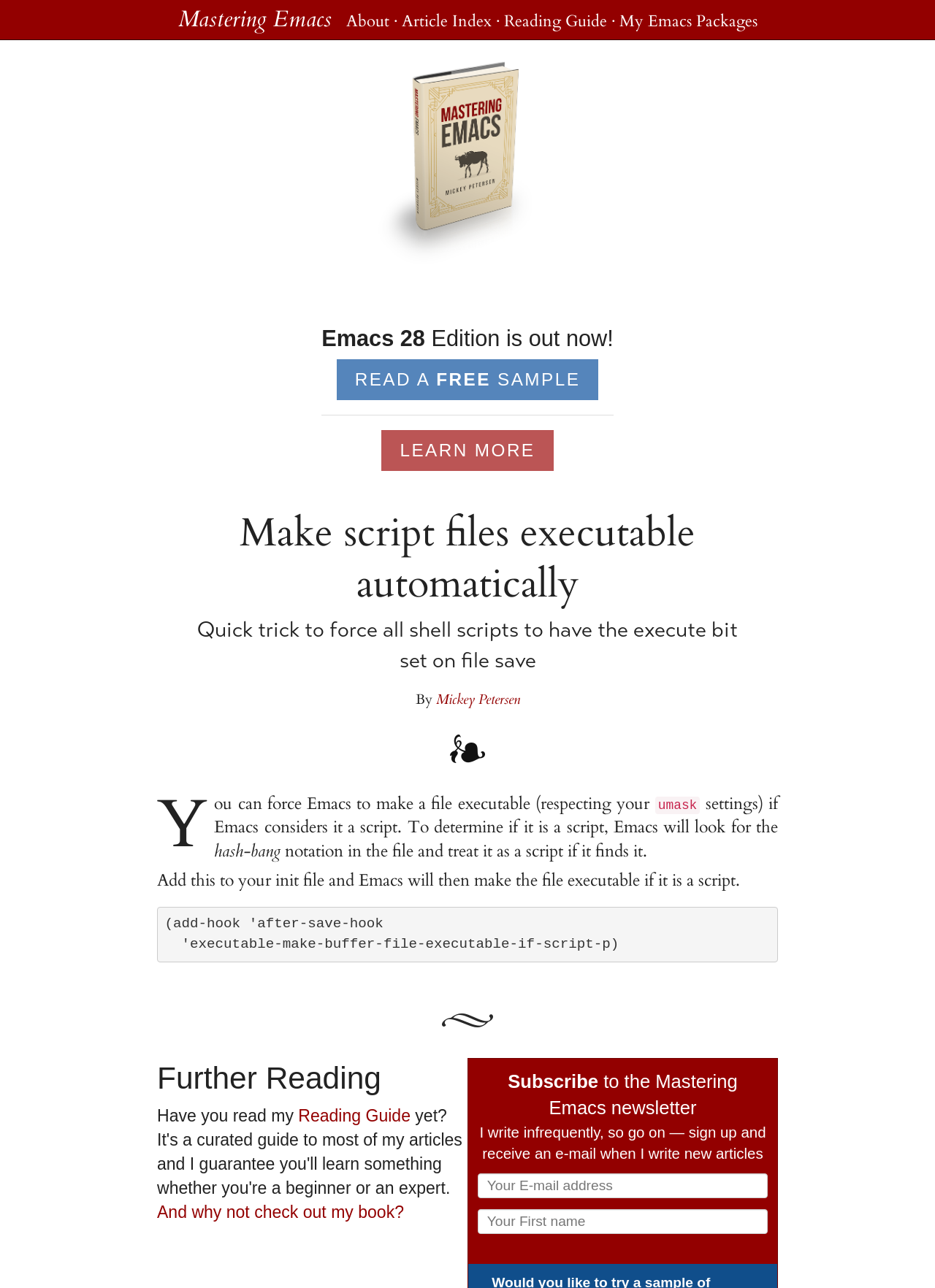Who is the author of the article?
Refer to the image and offer an in-depth and detailed answer to the question.

I found the answer by looking at the text 'By Mickey Petersen' which suggests that Mickey Petersen is the author of the article.